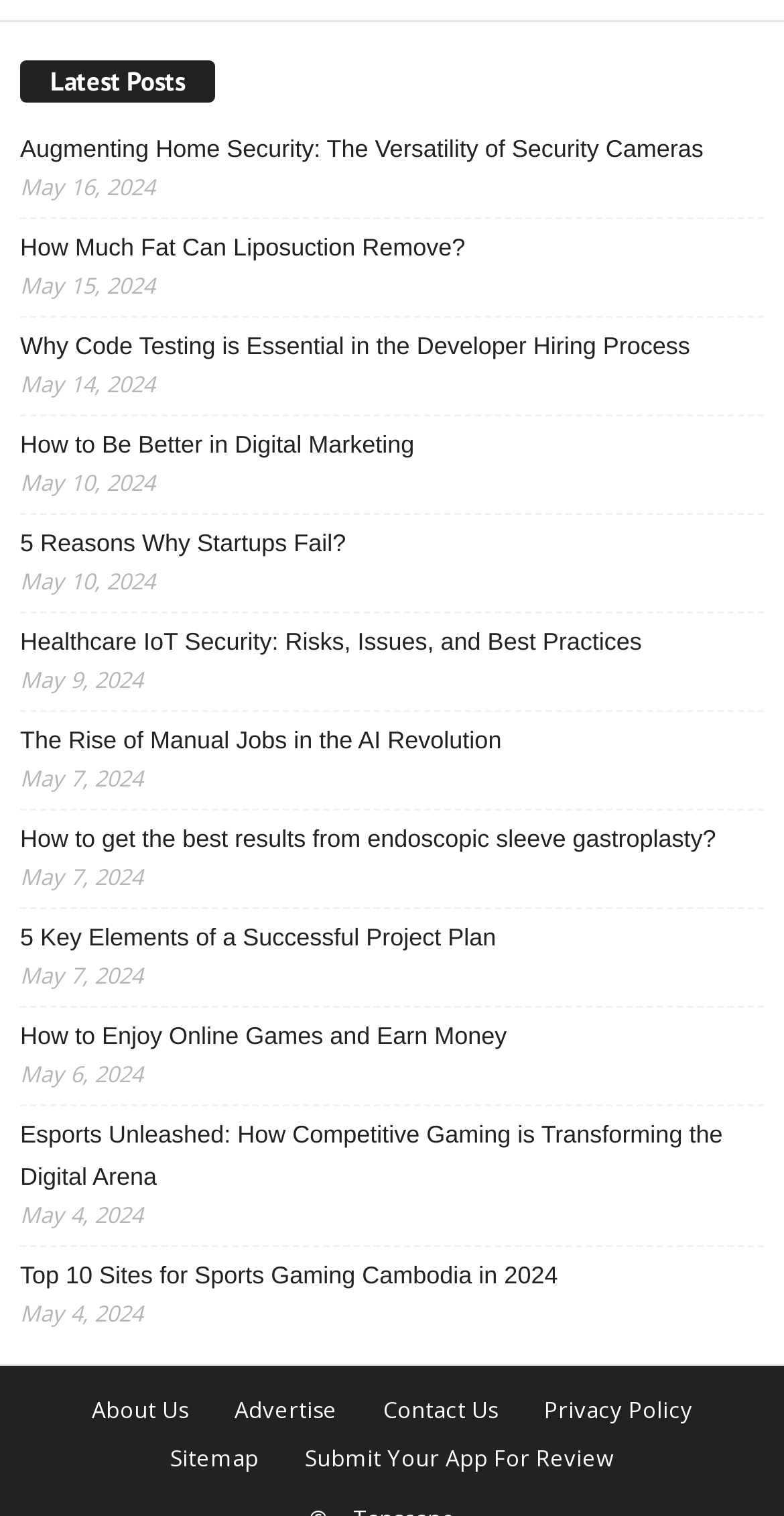Find the bounding box coordinates of the area that needs to be clicked in order to achieve the following instruction: "Visit the about us page". The coordinates should be specified as four float numbers between 0 and 1, i.e., [left, top, right, bottom].

[0.091, 0.917, 0.265, 0.937]